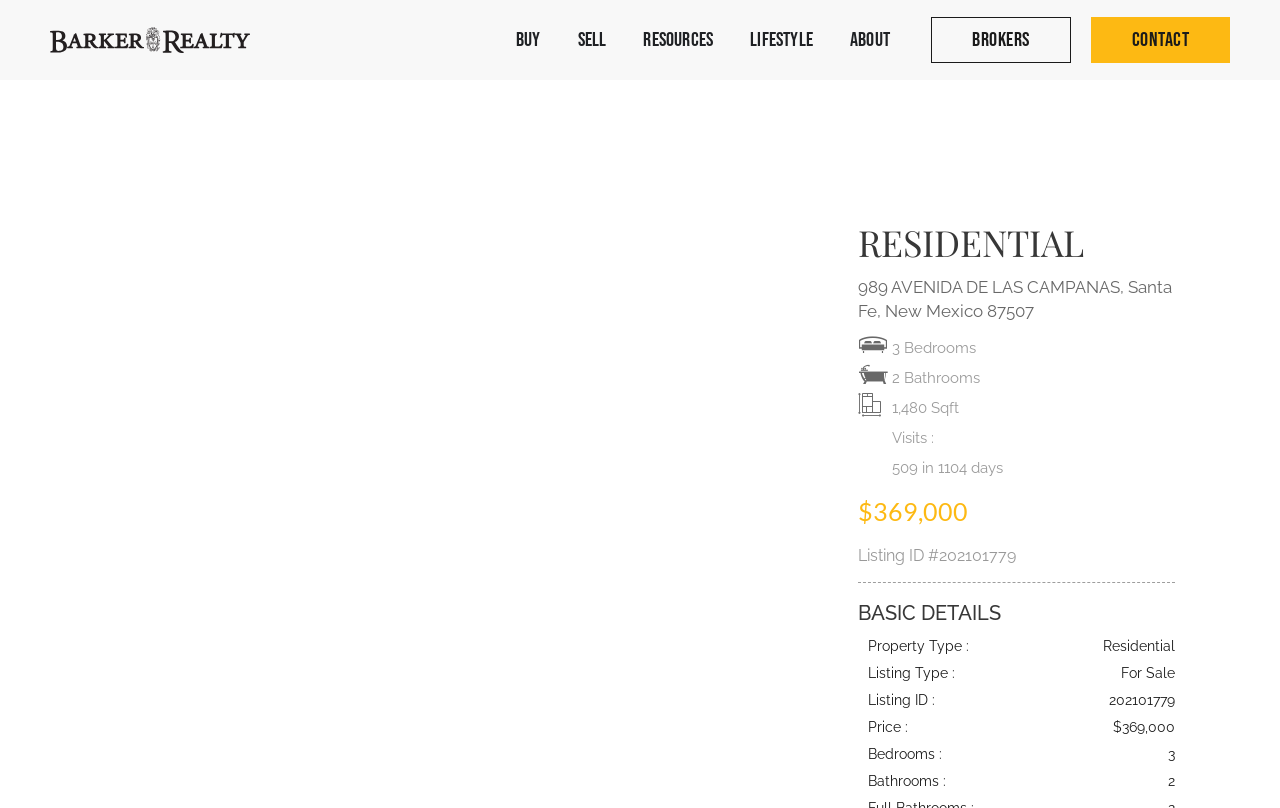Analyze the image and give a detailed response to the question:
What is the property type of the listing?

The property type of the listing can be found in the details section of the webpage, where it is listed as 'Residential'.